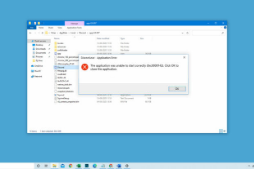What is the color of the background?
Give a detailed response to the question by analyzing the screenshot.

The background color of the image can be identified as light blue, which is a typical color scheme used in Windows operating systems.